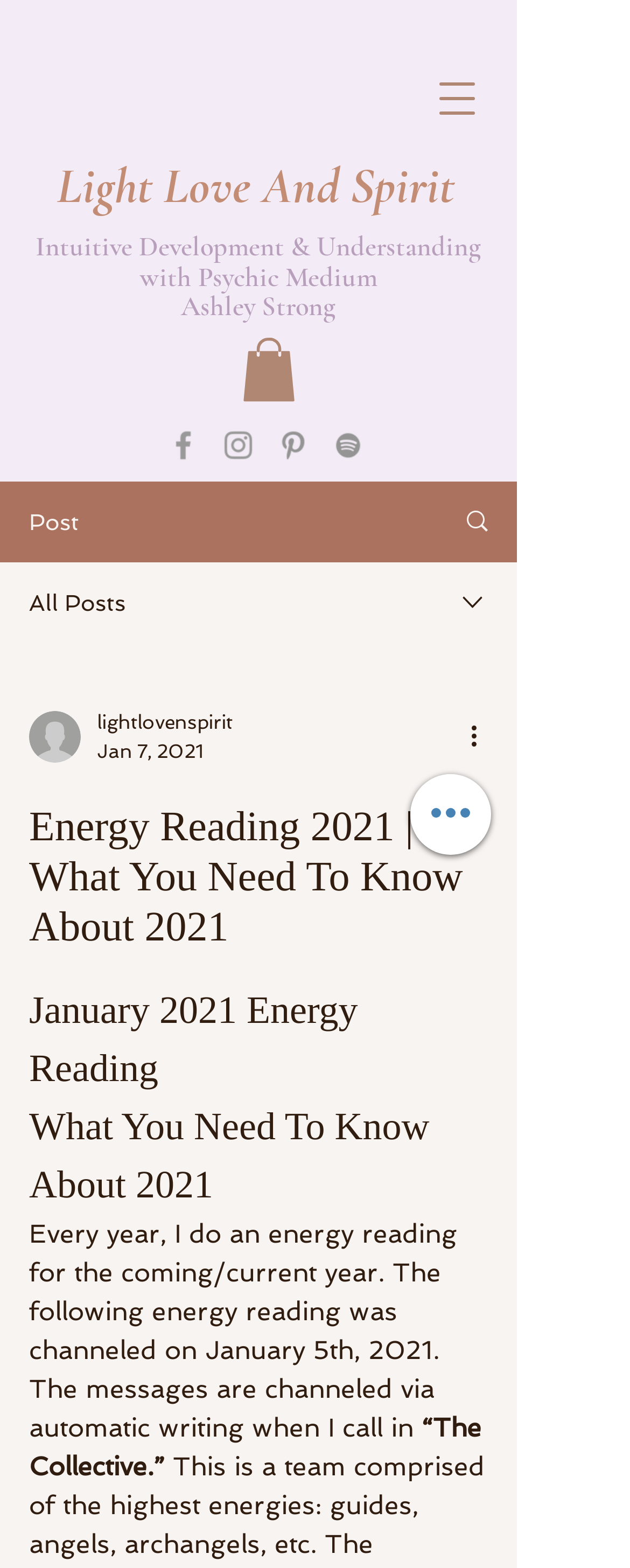Please identify the bounding box coordinates of the element that needs to be clicked to execute the following command: "View all posts". Provide the bounding box using four float numbers between 0 and 1, formatted as [left, top, right, bottom].

[0.046, 0.376, 0.2, 0.392]